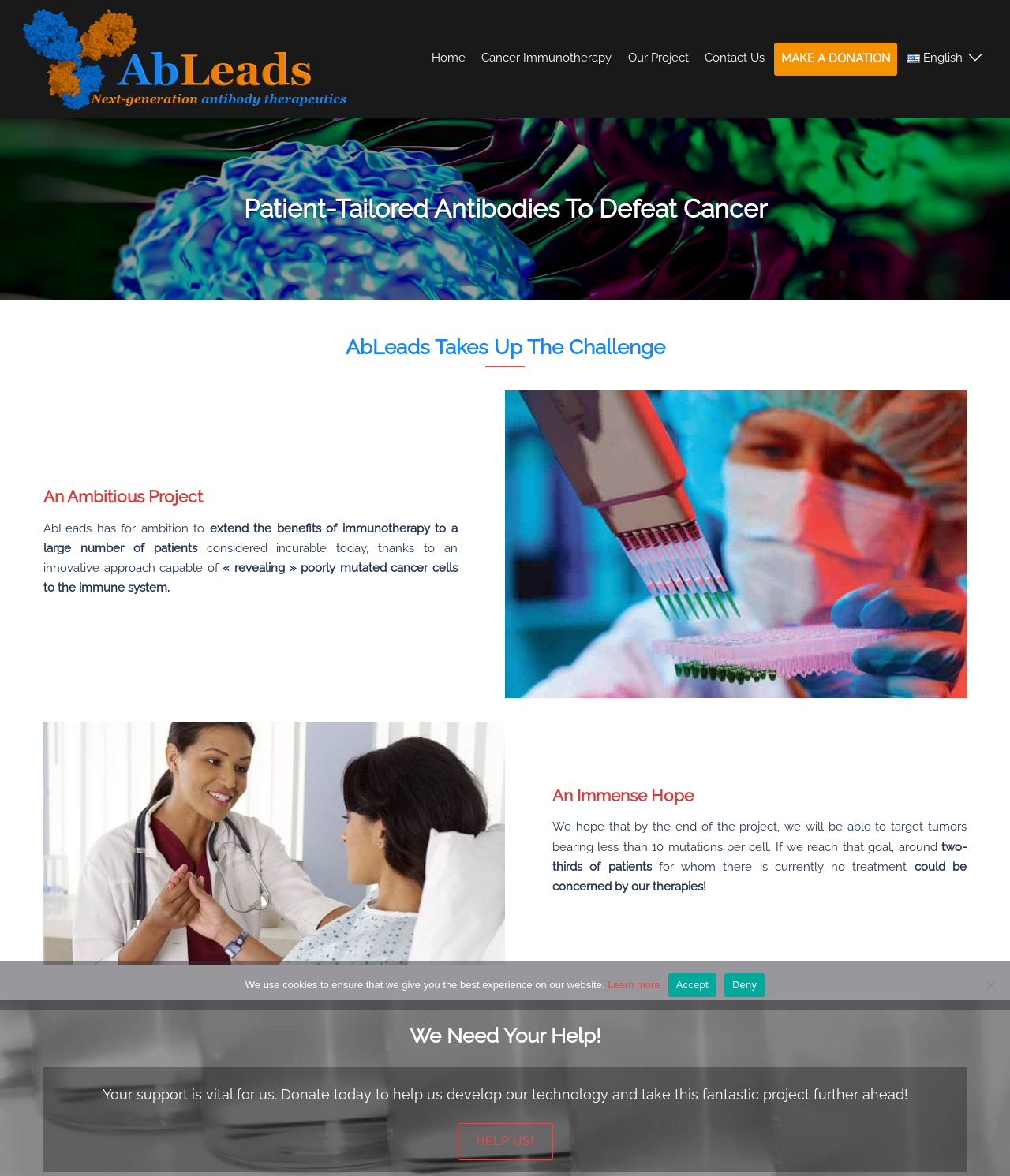What is the goal of the project?
Utilize the image to construct a detailed and well-explained answer.

The goal of the project can be found in the section 'An Immense Hope', where it is stated that 'We hope that by the end of the project, we will be able to target tumors bearing less than 10 mutations per cell'.